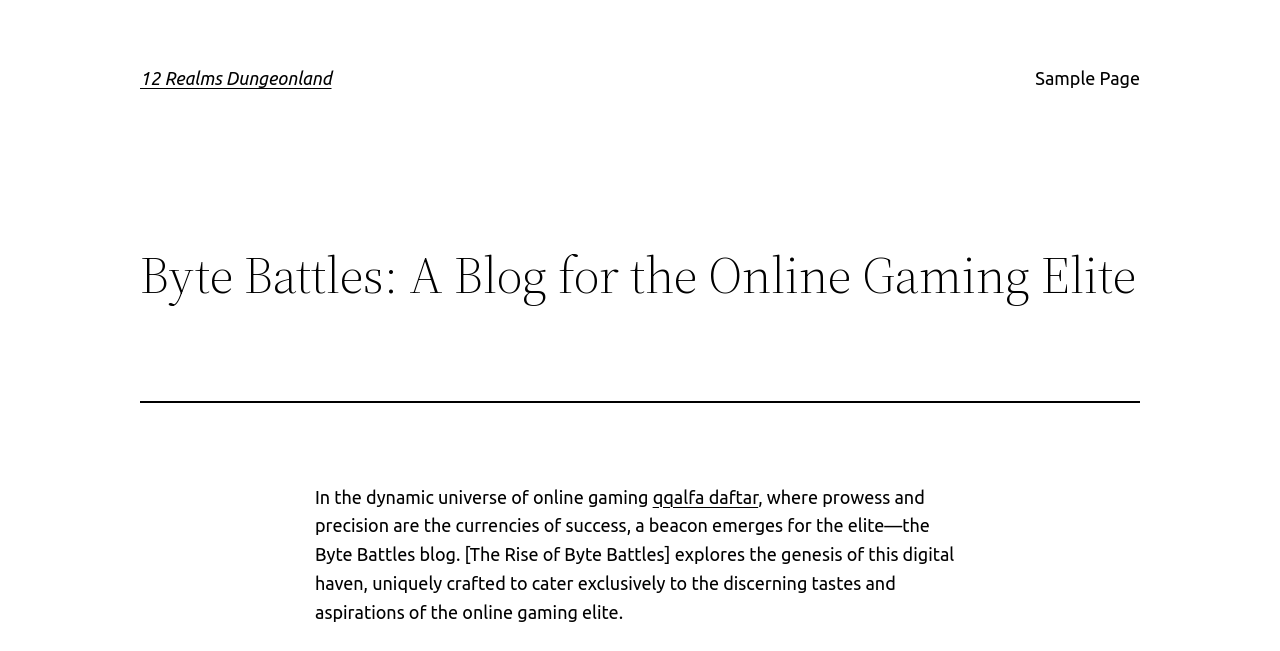What is the purpose of the Byte Battles blog?
Answer briefly with a single word or phrase based on the image.

For online gaming elite